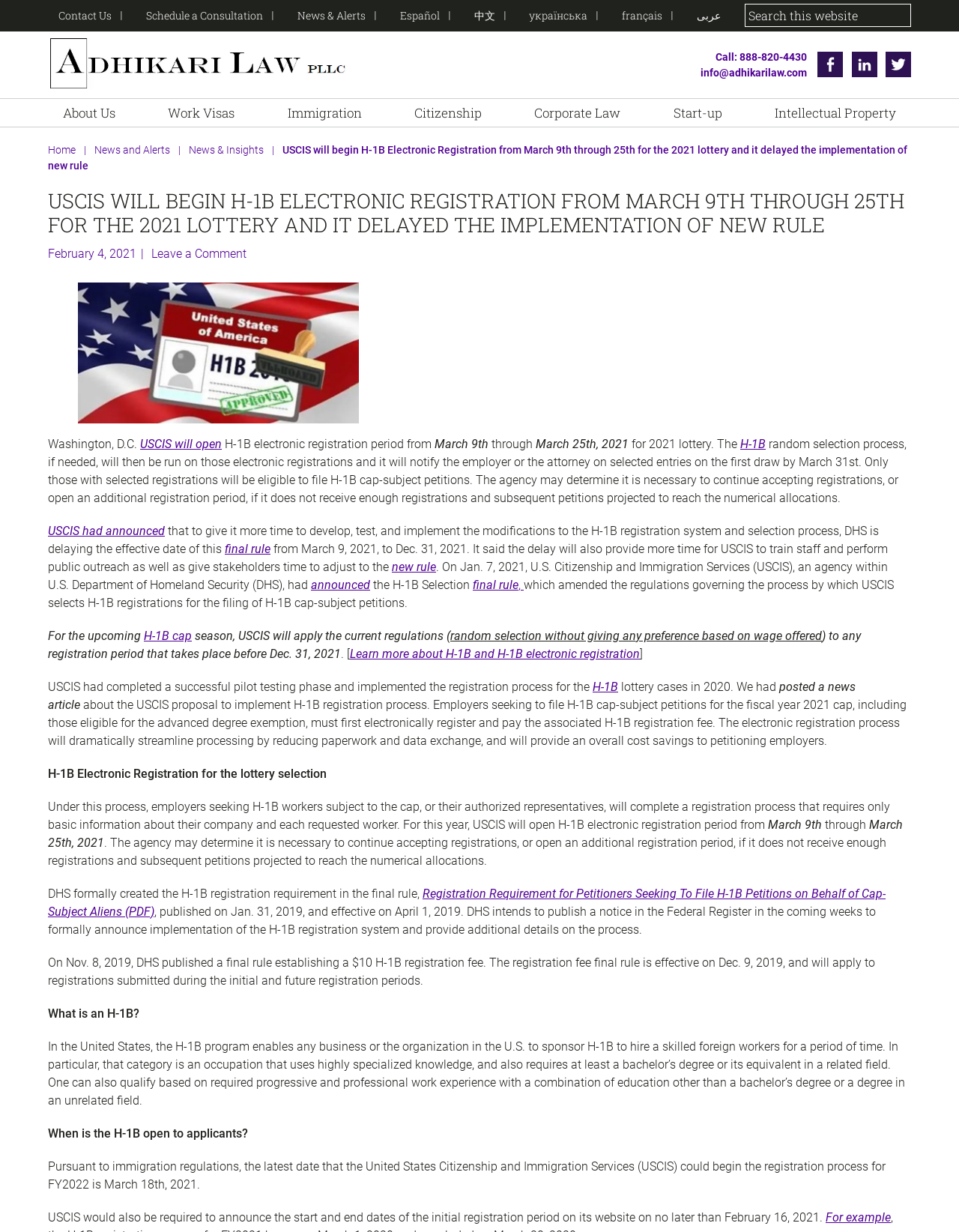Please find the bounding box coordinates in the format (top-left x, top-left y, bottom-right x, bottom-right y) for the given element description. Ensure the coordinates are floating point numbers between 0 and 1. Description: Justice Kaur

None